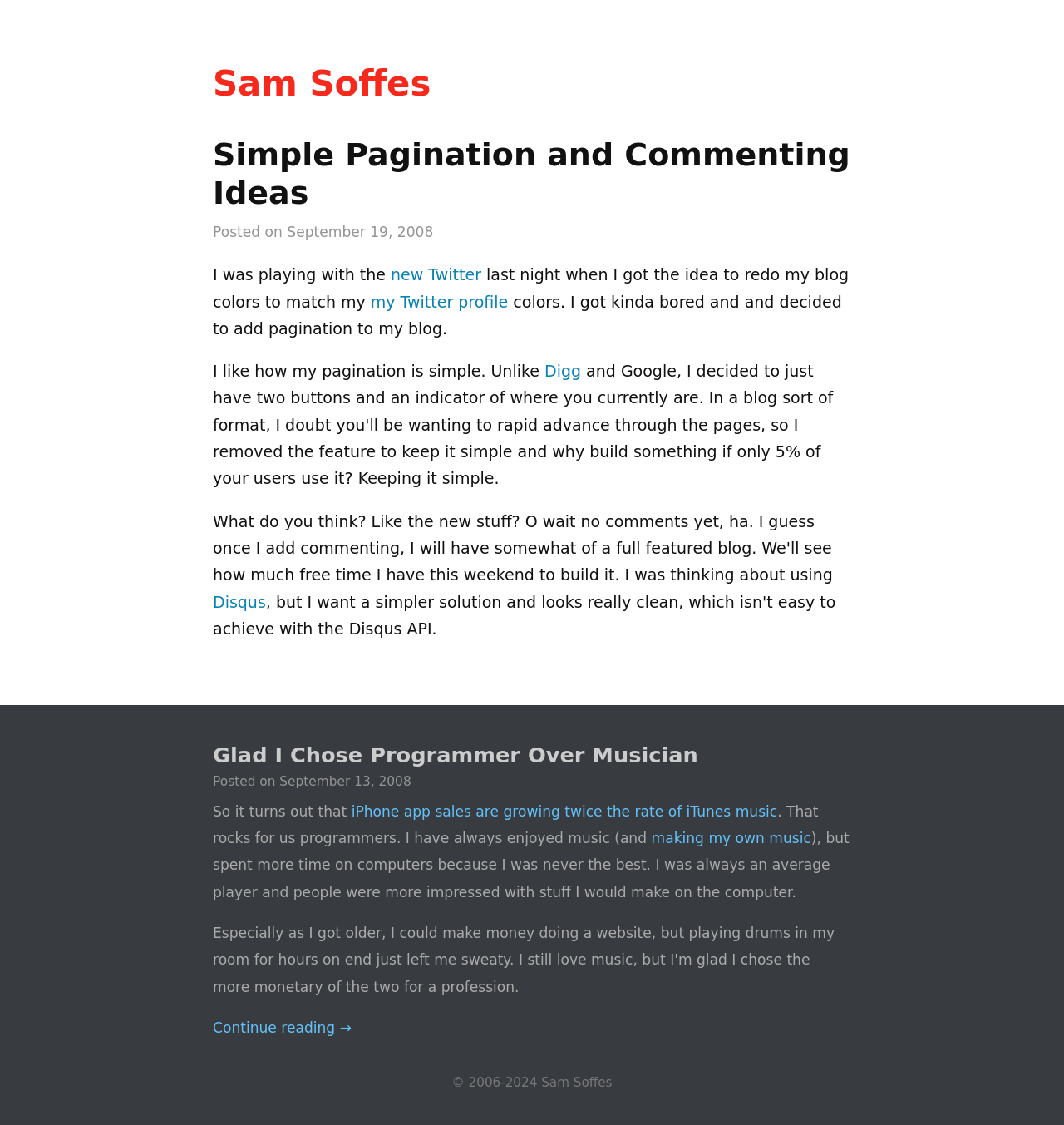What is the topic of the first article?
Please respond to the question with a detailed and informative answer.

The first article starts with the sentence 'I was playing with the new Twitter last night when I got the idea to redo my blog colors to match my my Twitter profile colors.' which indicates that the topic is about matching Twitter profile colors with blog colors.